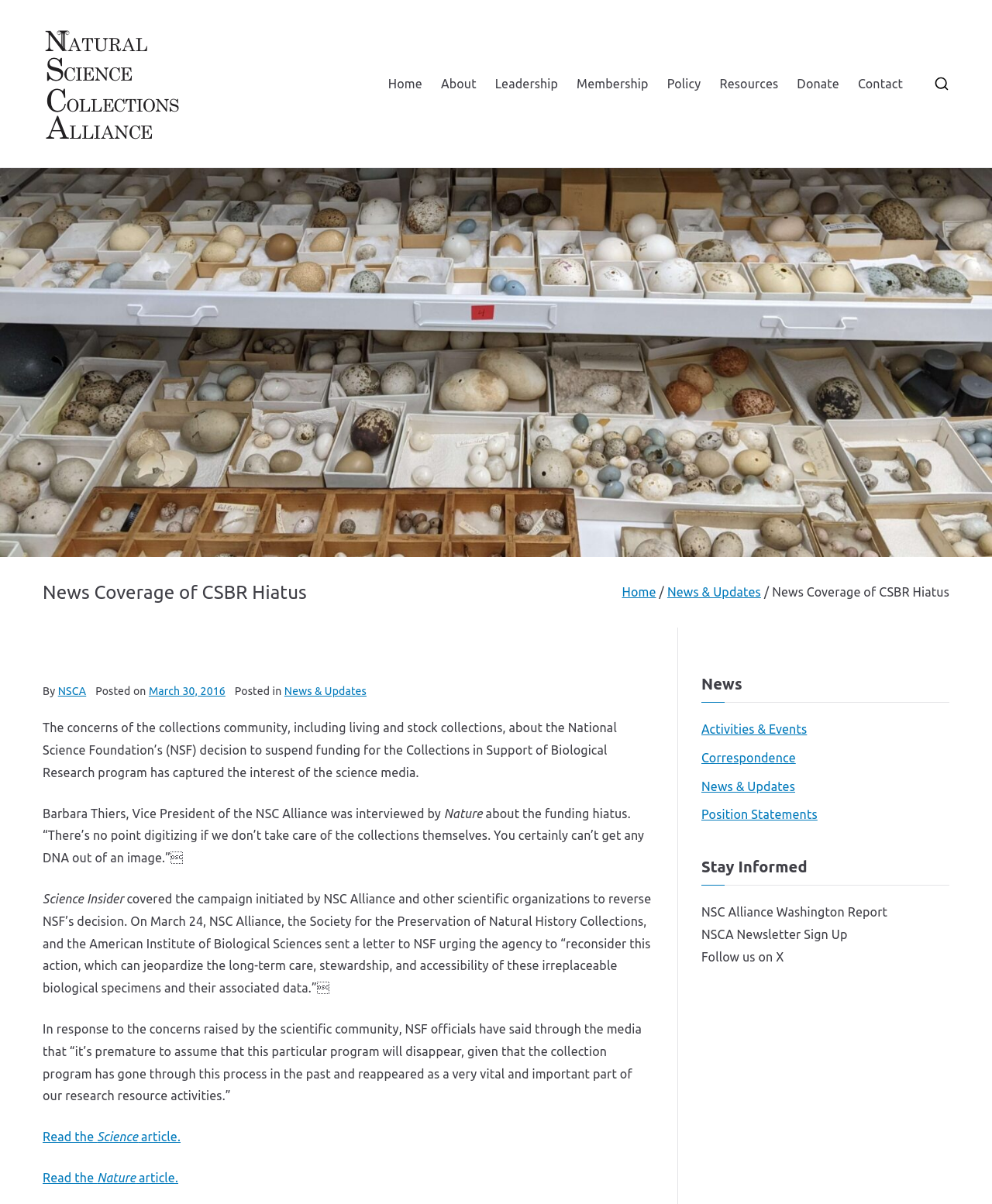What is the purpose of the NSC Alliance?
Using the image, provide a concise answer in one word or a short phrase.

To support biological research